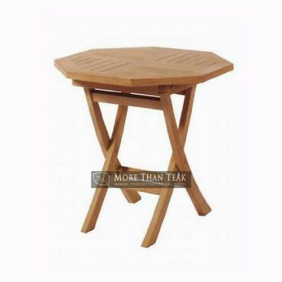What material is the table made of?
Provide a short answer using one word or a brief phrase based on the image.

Teak wood